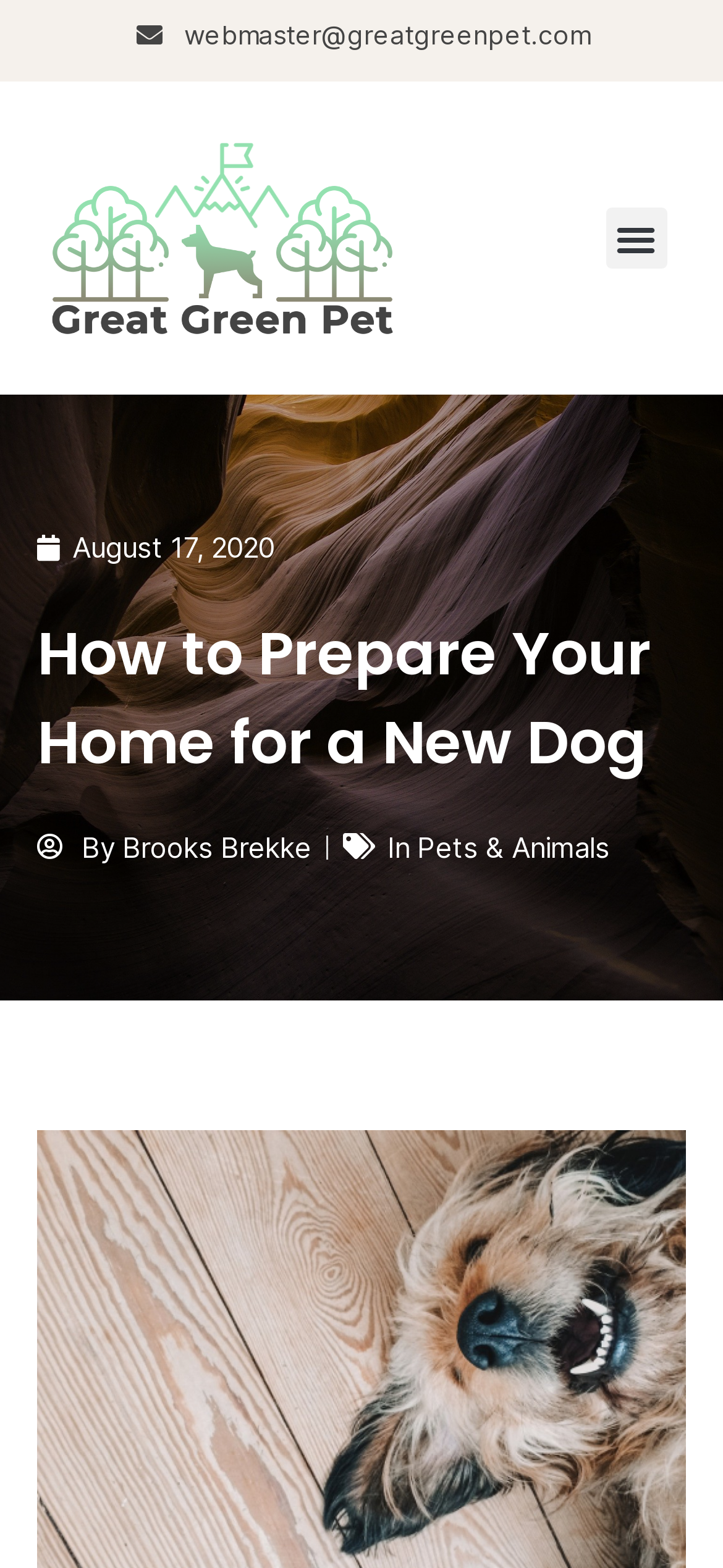What is the date of the article?
Could you please answer the question thoroughly and with as much detail as possible?

I found the date of the article by looking at the link element with the text 'August 17, 2020' which is located below the main heading of the webpage.